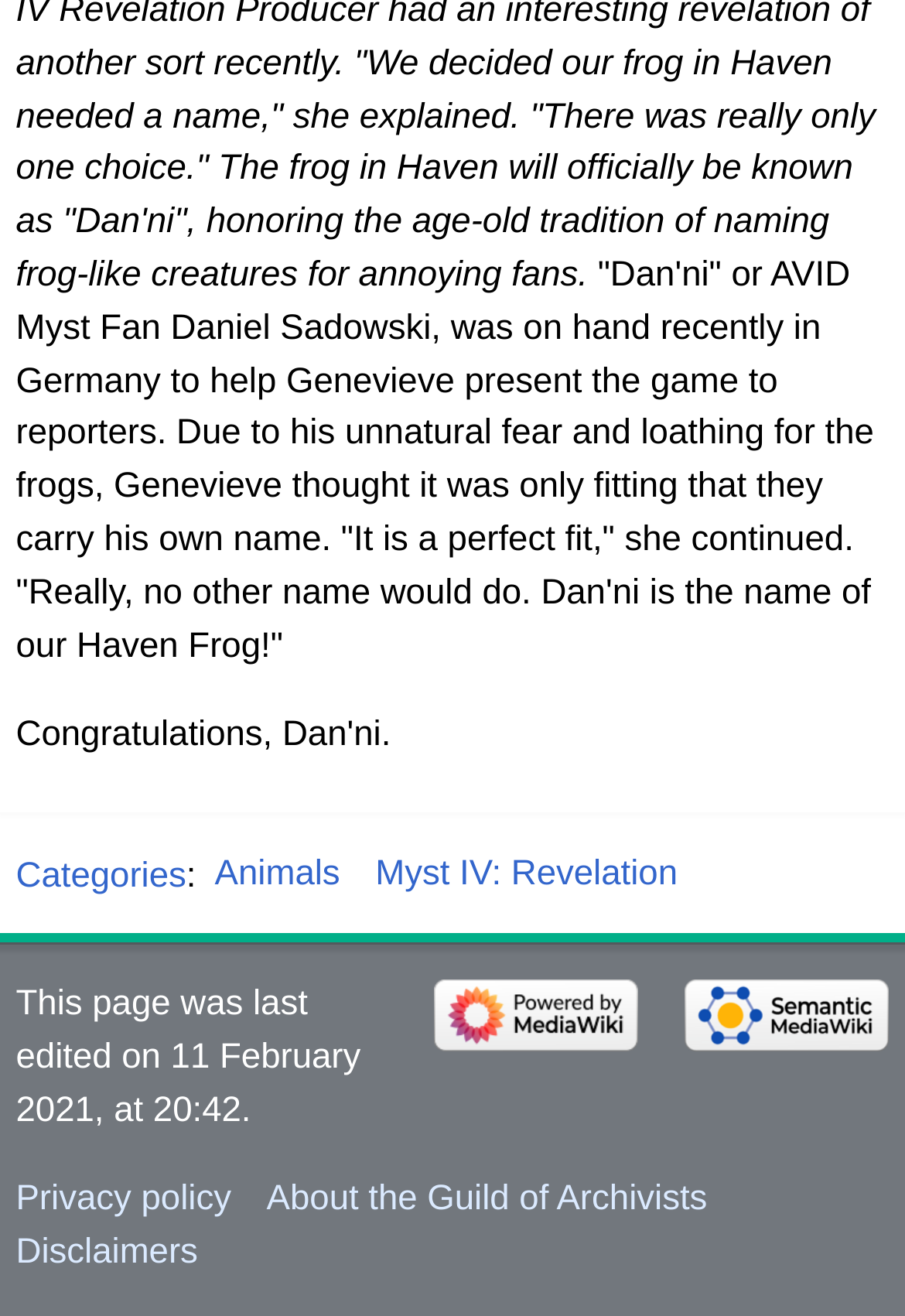Please indicate the bounding box coordinates of the element's region to be clicked to achieve the instruction: "Visit the Lab Tests Guide". Provide the coordinates as four float numbers between 0 and 1, i.e., [left, top, right, bottom].

None